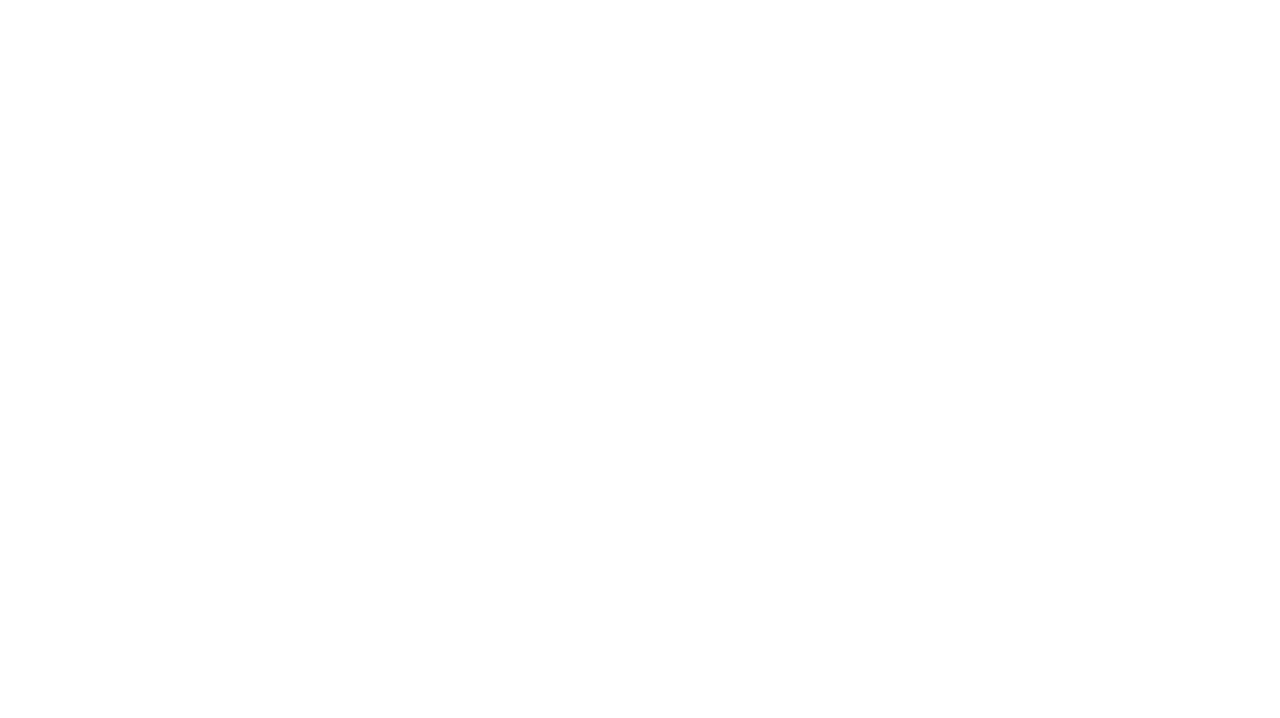Can you find the bounding box coordinates of the area I should click to execute the following instruction: "Scan Wechat code"?

[0.872, 0.815, 0.885, 0.838]